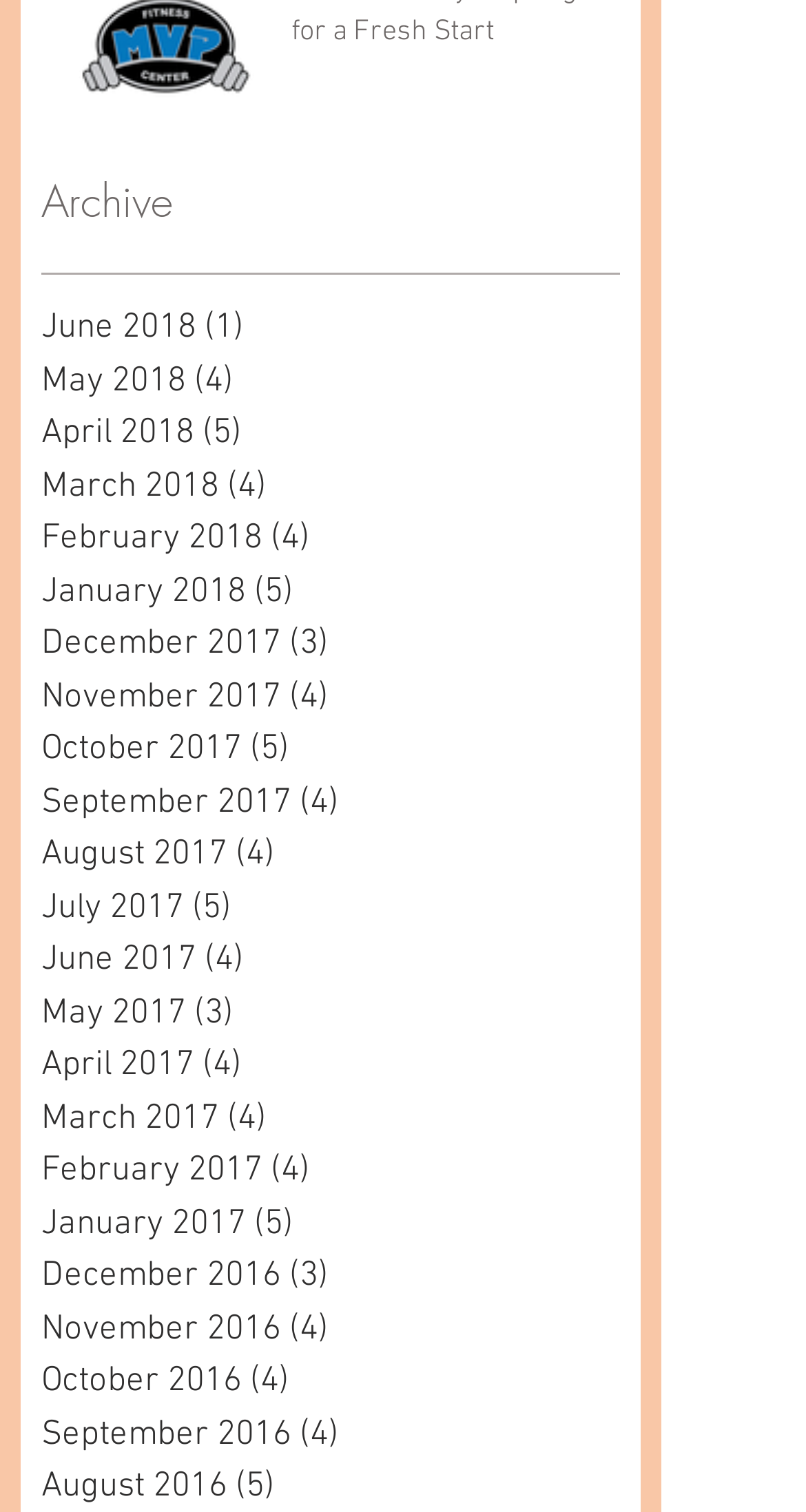Carefully examine the image and provide an in-depth answer to the question: What is the category of the webpage?

The webpage has a heading 'Archive' at the top, which suggests that the webpage is categorized as an archive of posts or articles.